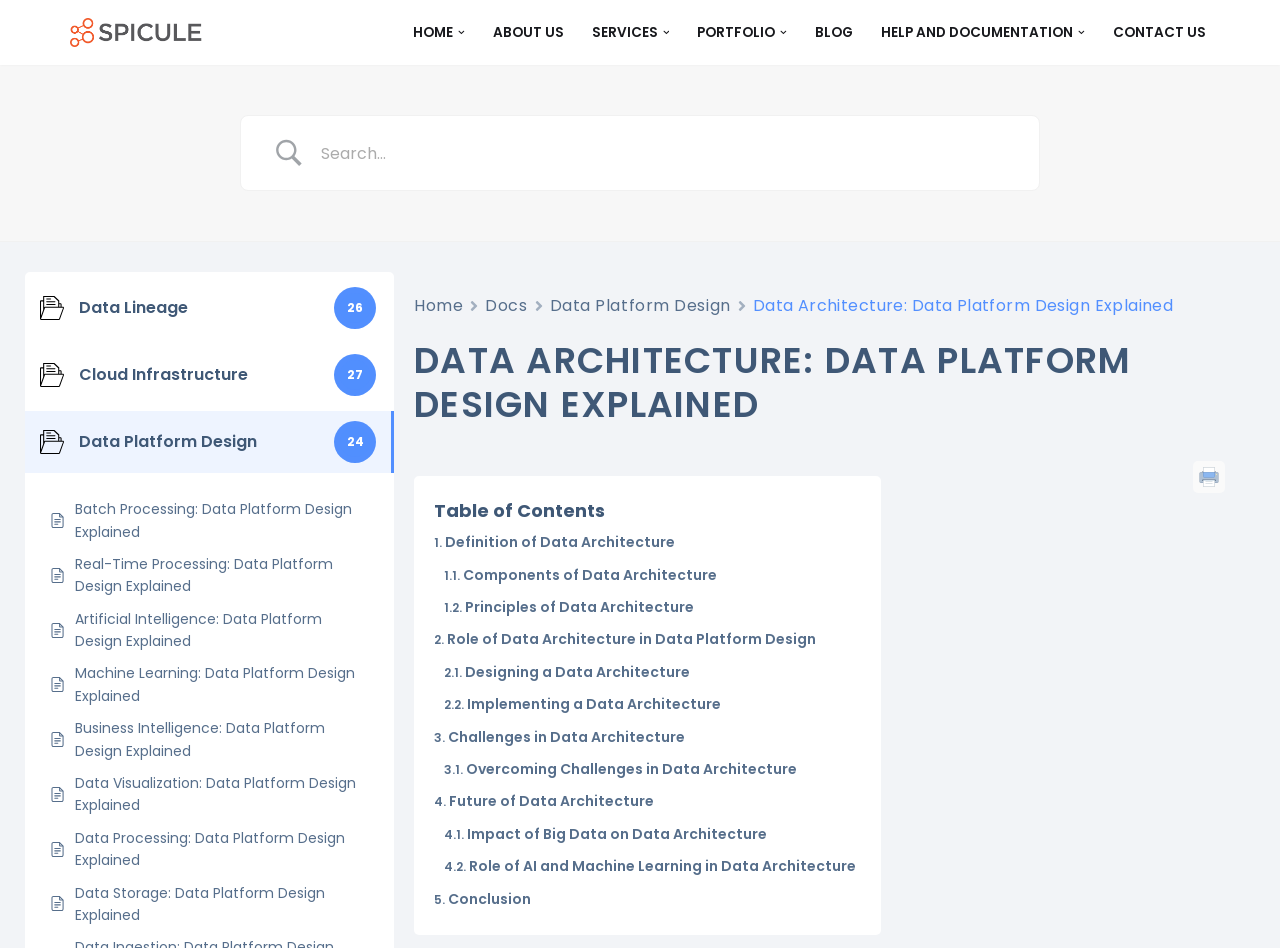Provide the bounding box coordinates of the UI element this sentence describes: "Overcoming Challenges in Data Architecture".

[0.347, 0.8, 0.623, 0.823]